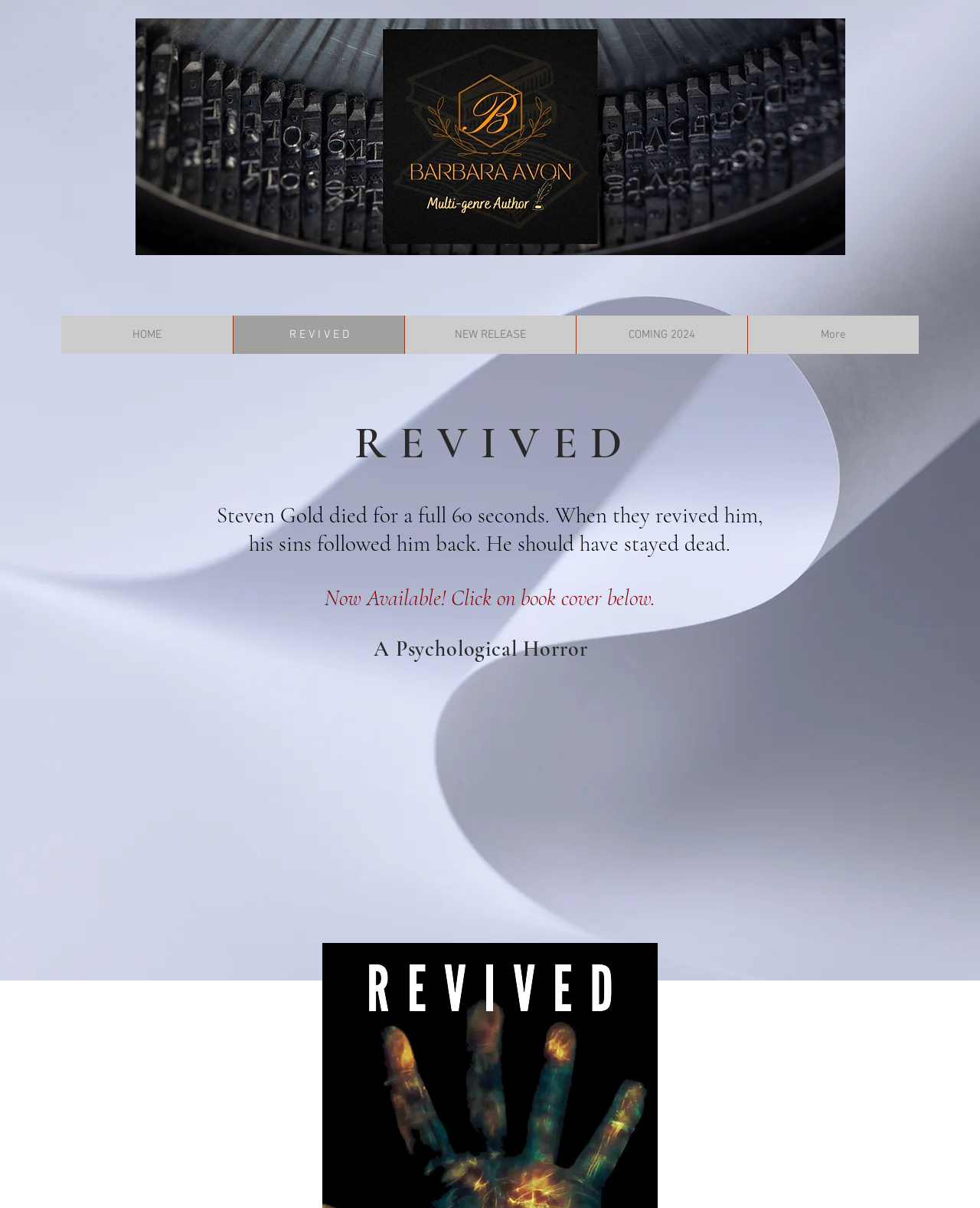How many seconds did Steven Gold's sins follow him back?
Please provide a single word or phrase based on the screenshot.

60 seconds